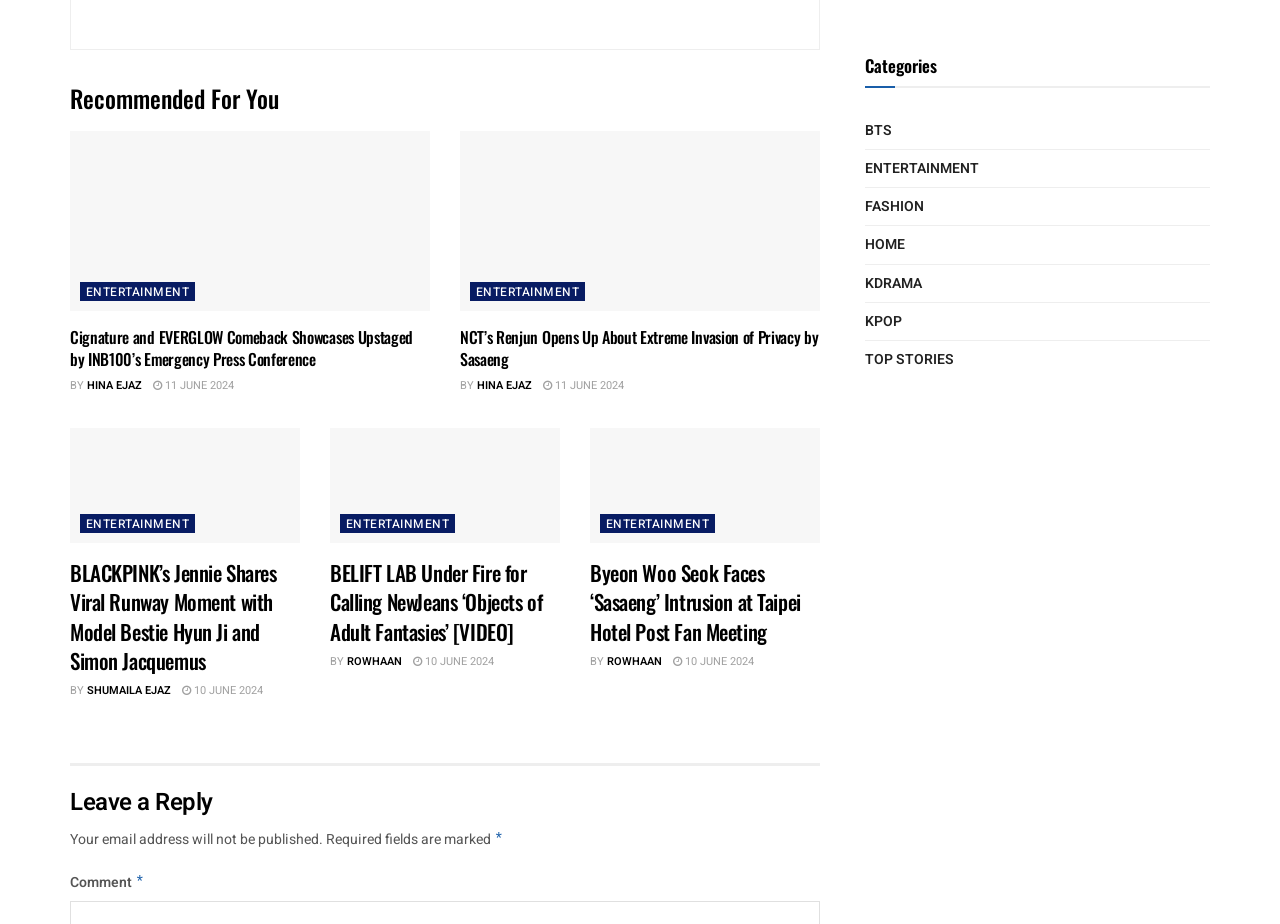Using the description "Hina Ejaz", predict the bounding box of the relevant HTML element.

[0.373, 0.409, 0.416, 0.427]